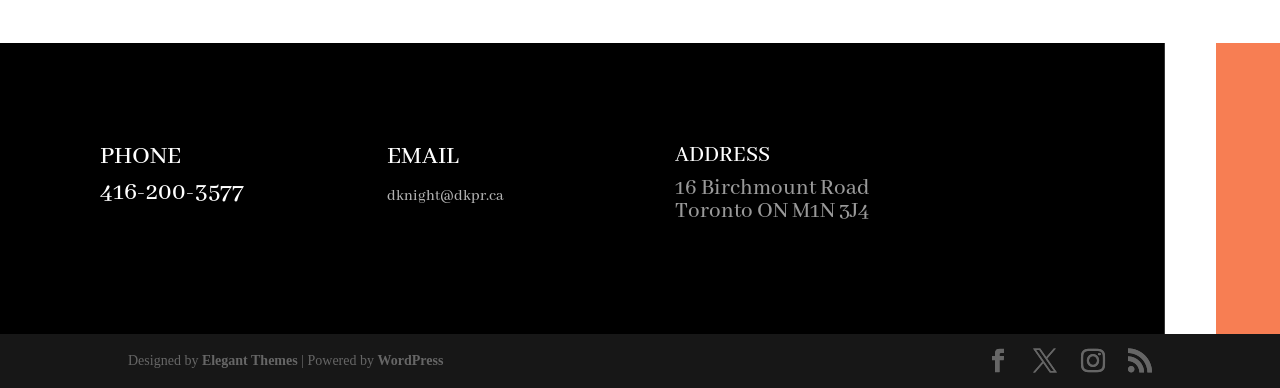Using the given element description, provide the bounding box coordinates (top-left x, top-left y, bottom-right x, bottom-right y) for the corresponding UI element in the screenshot: Elegant Themes

[0.158, 0.91, 0.233, 0.949]